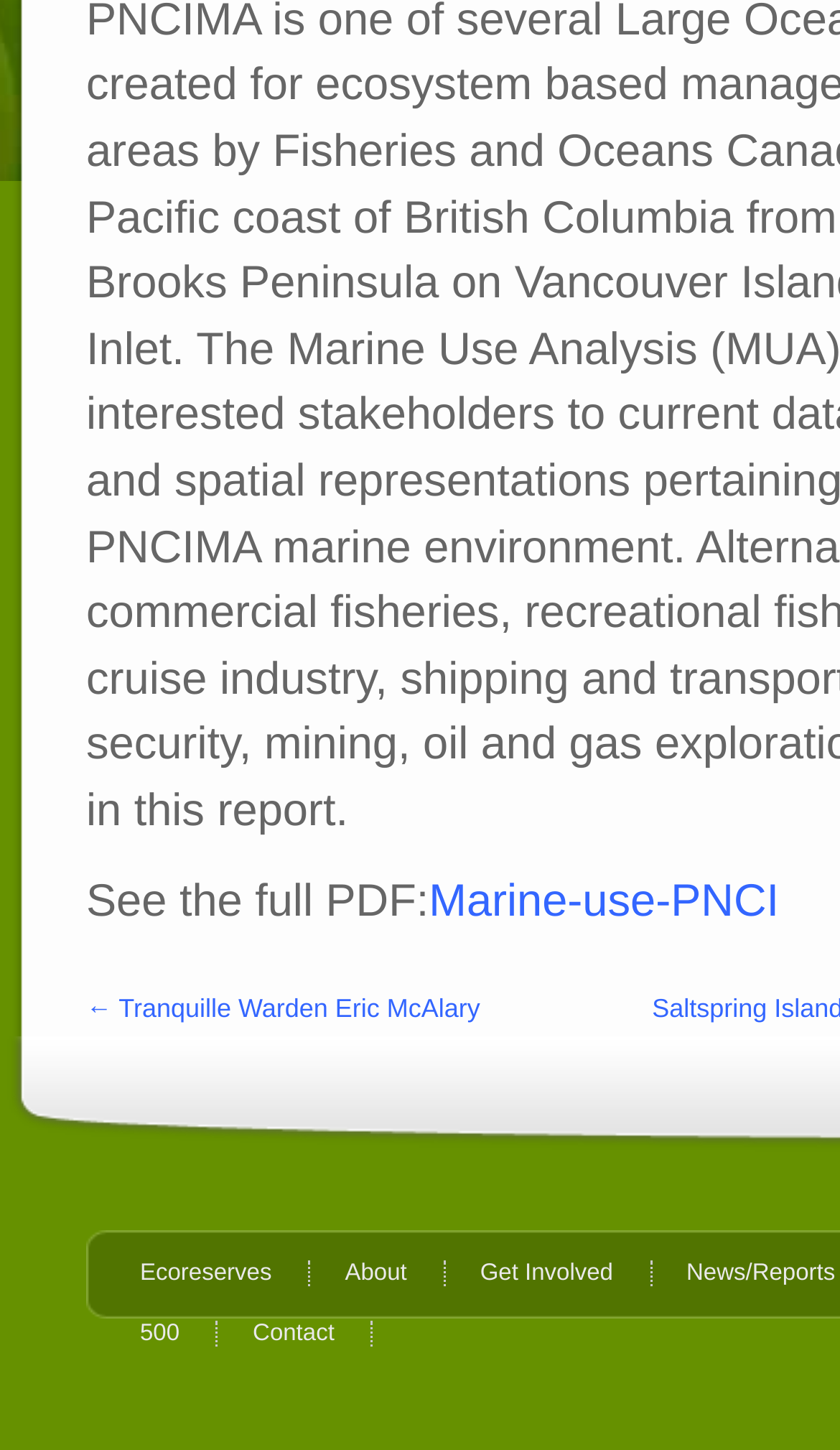Please give a succinct answer to the question in one word or phrase:
How many links are there in the footer section?

5